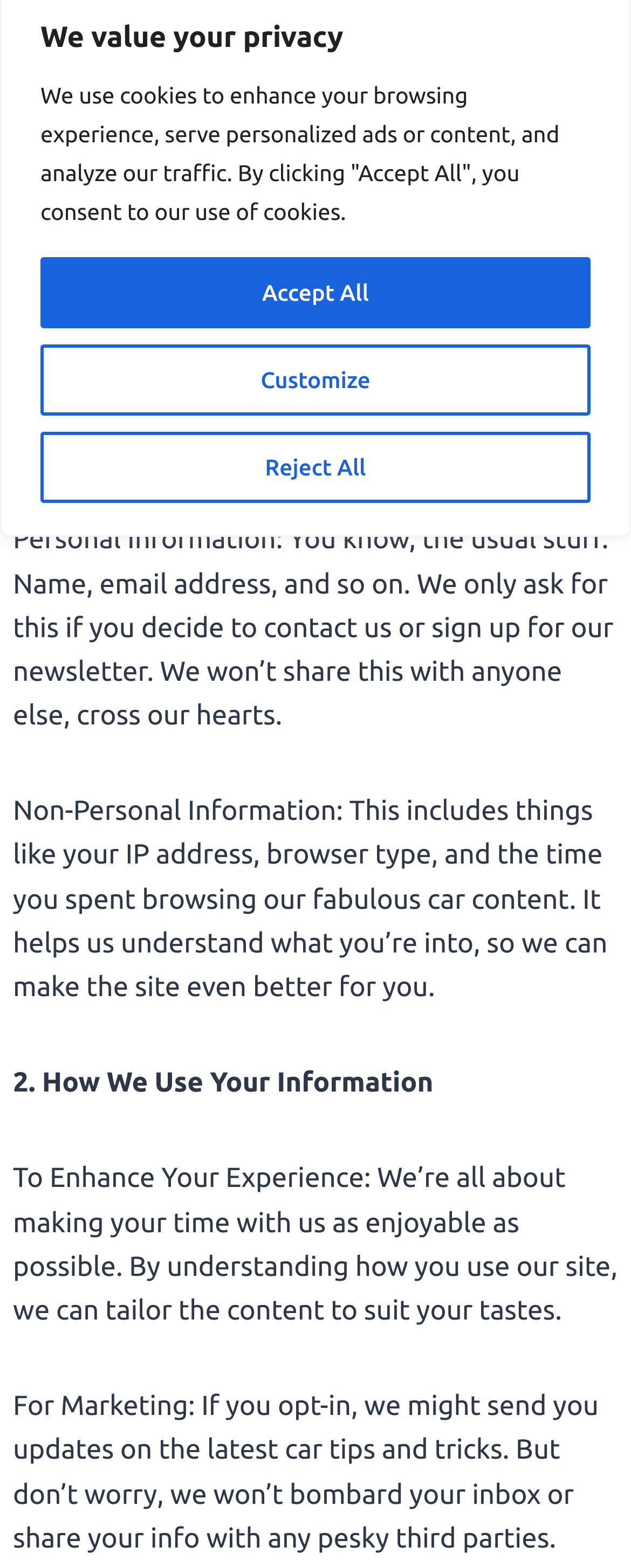Locate and provide the bounding box coordinates for the HTML element that matches this description: "Reject All".

[0.064, 0.275, 0.936, 0.321]